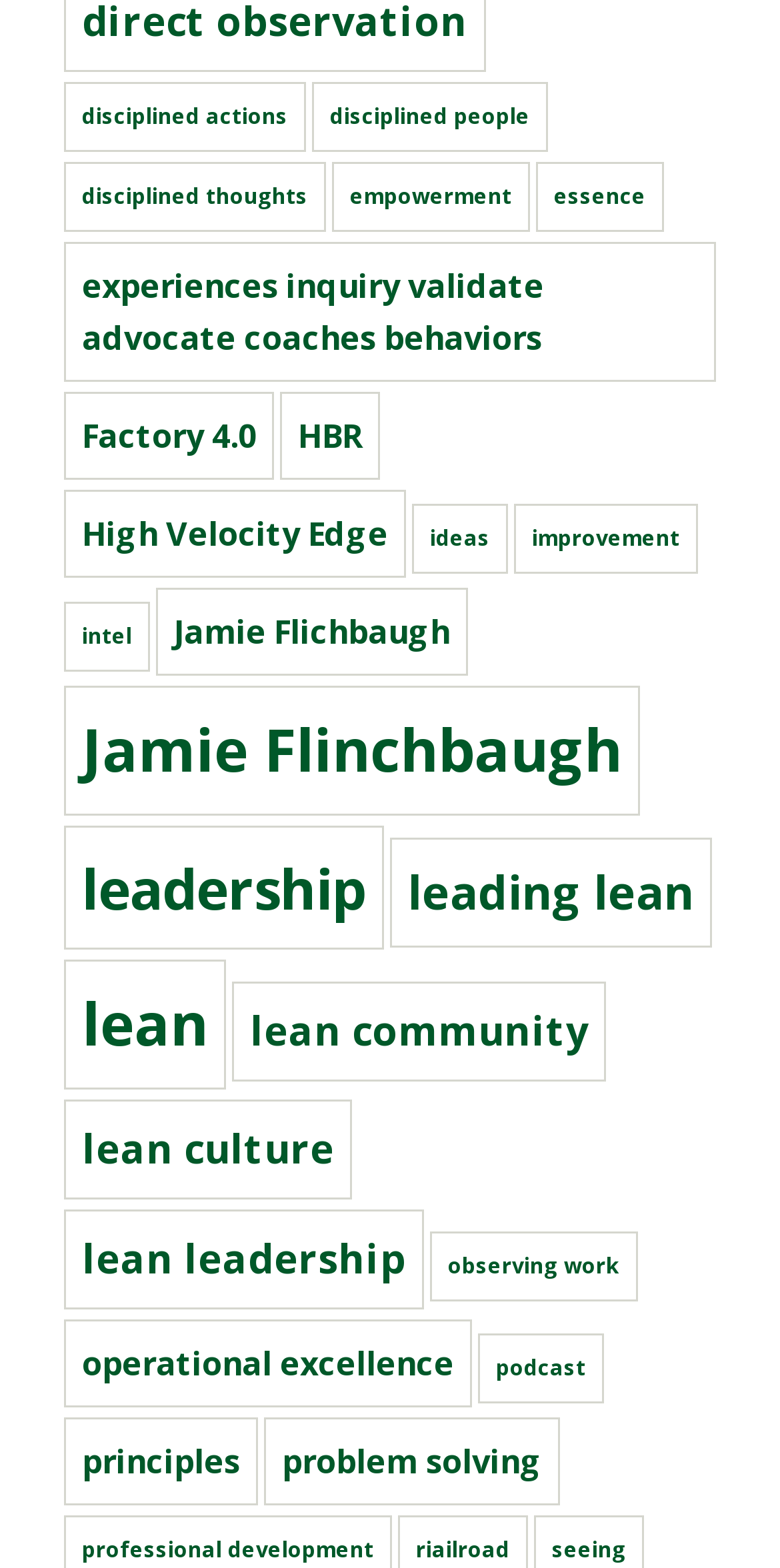Pinpoint the bounding box coordinates of the area that must be clicked to complete this instruction: "Read the documentation for addresses(4)".

None